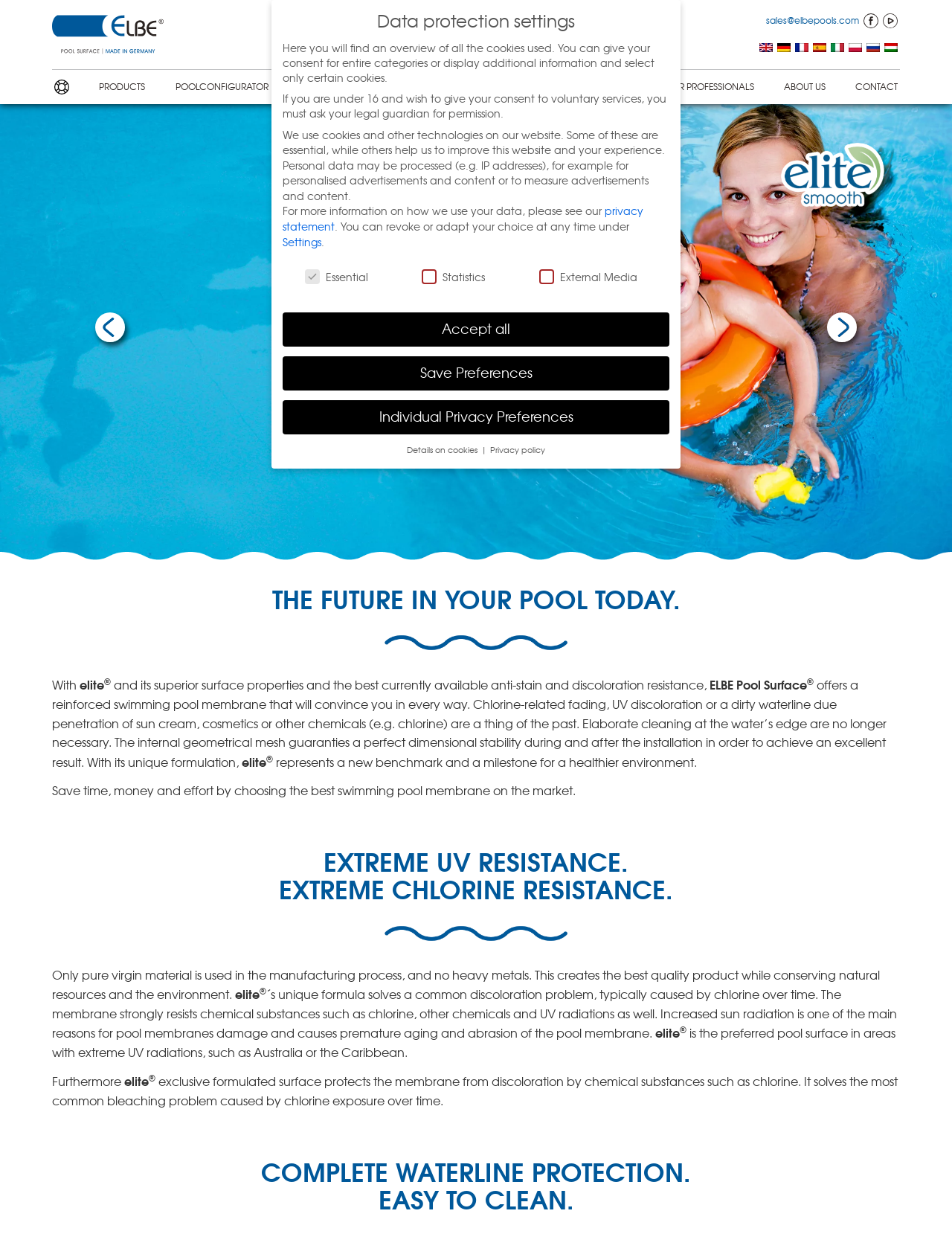Give a full account of the webpage's elements and their arrangement.

This webpage is about ELBE Pool Surface and its elite product, a reinforced swimming pool membrane. At the top left, there is a logo and a navigation menu with links to HOME, PRODUCTS, POOLCONFIGURATOR, FIELDS OF APPLICATION, INSTALLATION & MAINTENANCE, TRAININGS, FOR PROFESSIONALS, ABOUT US, and CONTACT. On the top right, there are social media links to Facebook and Youtube, as well as language options for English, Germany, French, Spanish, Italian, Polish, Russian, and Hungarian.

Below the navigation menu, there is a large heading that reads "THE WORLD'S BEST CHOICE" and a subheading that describes the benefits of using elite. There are two buttons, "Next slide" and "Previous slide", which suggest that there is a slideshow or carousel on the page.

The main content of the page is divided into sections, each with its own heading and text. The first section describes the features and benefits of elite, including its superior surface properties, anti-stain and discoloration resistance, and reinforced membrane. The text also mentions that elite is a healthier and more environmentally friendly option.

The second section has a heading that reads "EXTREME UV RESISTANCE. EXTREME CHLORINE RESISTANCE" and describes how elite resists chemical substances and UV radiations. The text also mentions that elite is the preferred pool surface in areas with extreme UV radiations.

The third section describes how elite's unique formula solves a common discoloration problem caused by chlorine over time. The text also mentions that elite is the preferred pool surface in areas with extreme UV radiations.

At the bottom of the page, there is a section about data protection settings, which includes information about cookies and how they are used on the website. There are also links to a privacy statement and options to give consent for certain types of cookies.